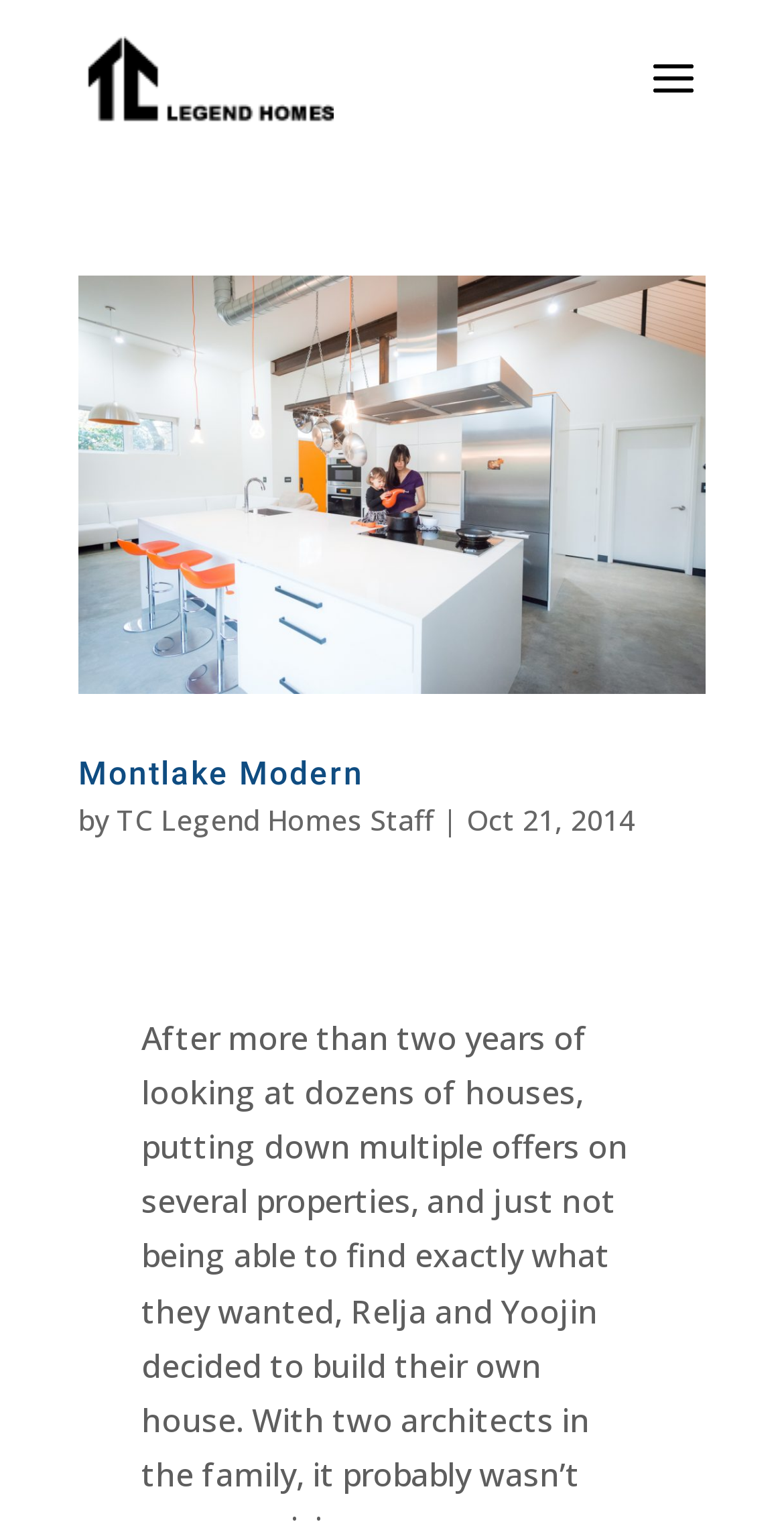Refer to the element description TC Legend Homes Staff and identify the corresponding bounding box in the screenshot. Format the coordinates as (top-left x, top-left y, bottom-right x, bottom-right y) with values in the range of 0 to 1.

[0.149, 0.527, 0.554, 0.552]